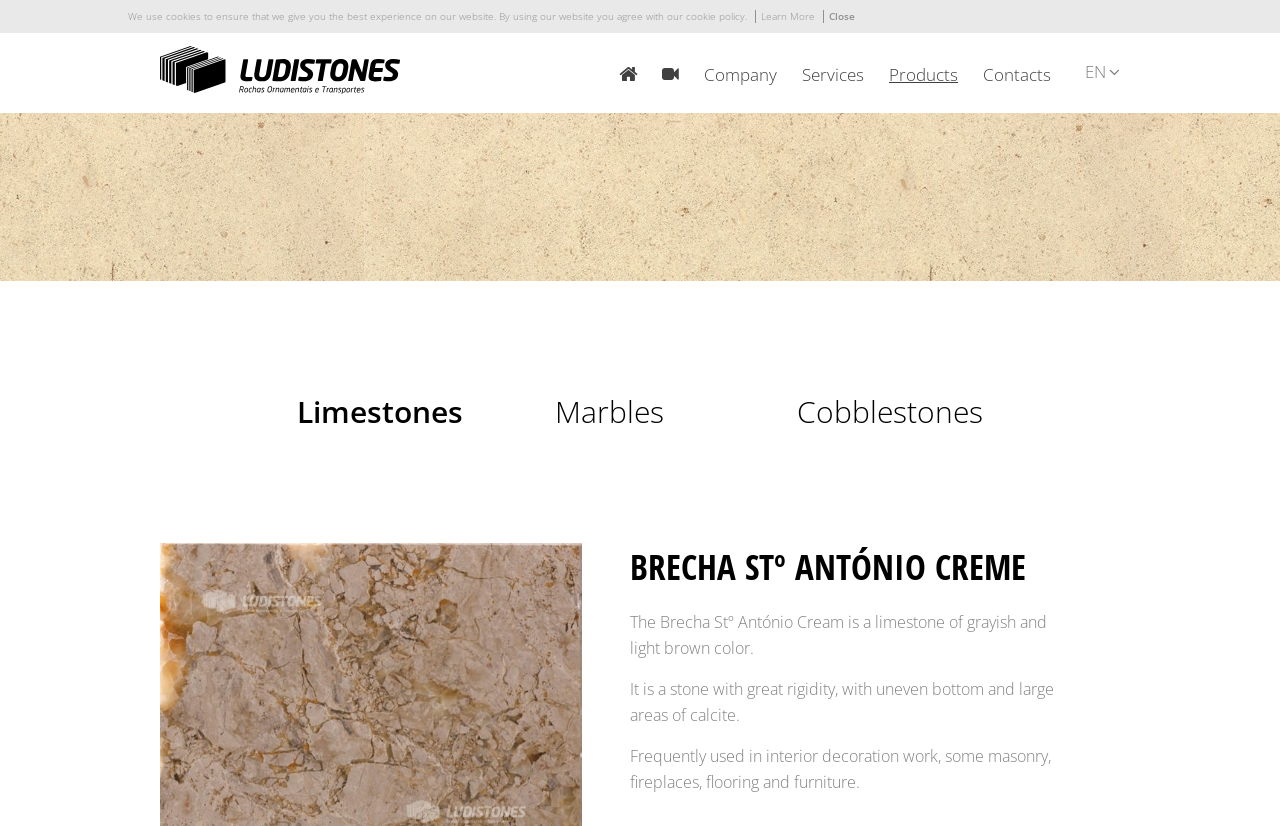Determine the bounding box coordinates for the region that must be clicked to execute the following instruction: "go to the home page".

[0.484, 0.078, 0.498, 0.102]